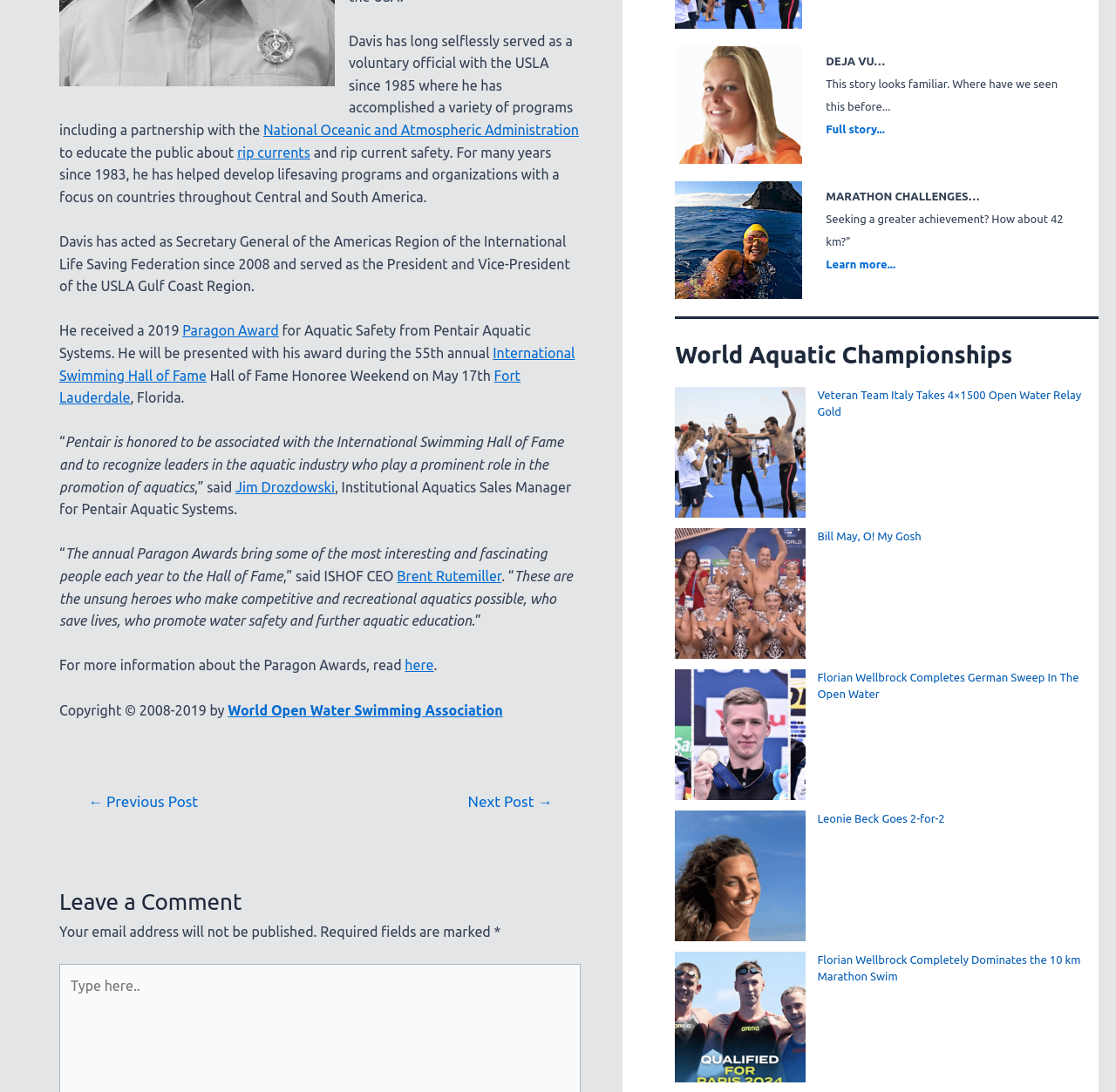Find the bounding box coordinates for the UI element that matches this description: "here".

[0.363, 0.602, 0.389, 0.616]